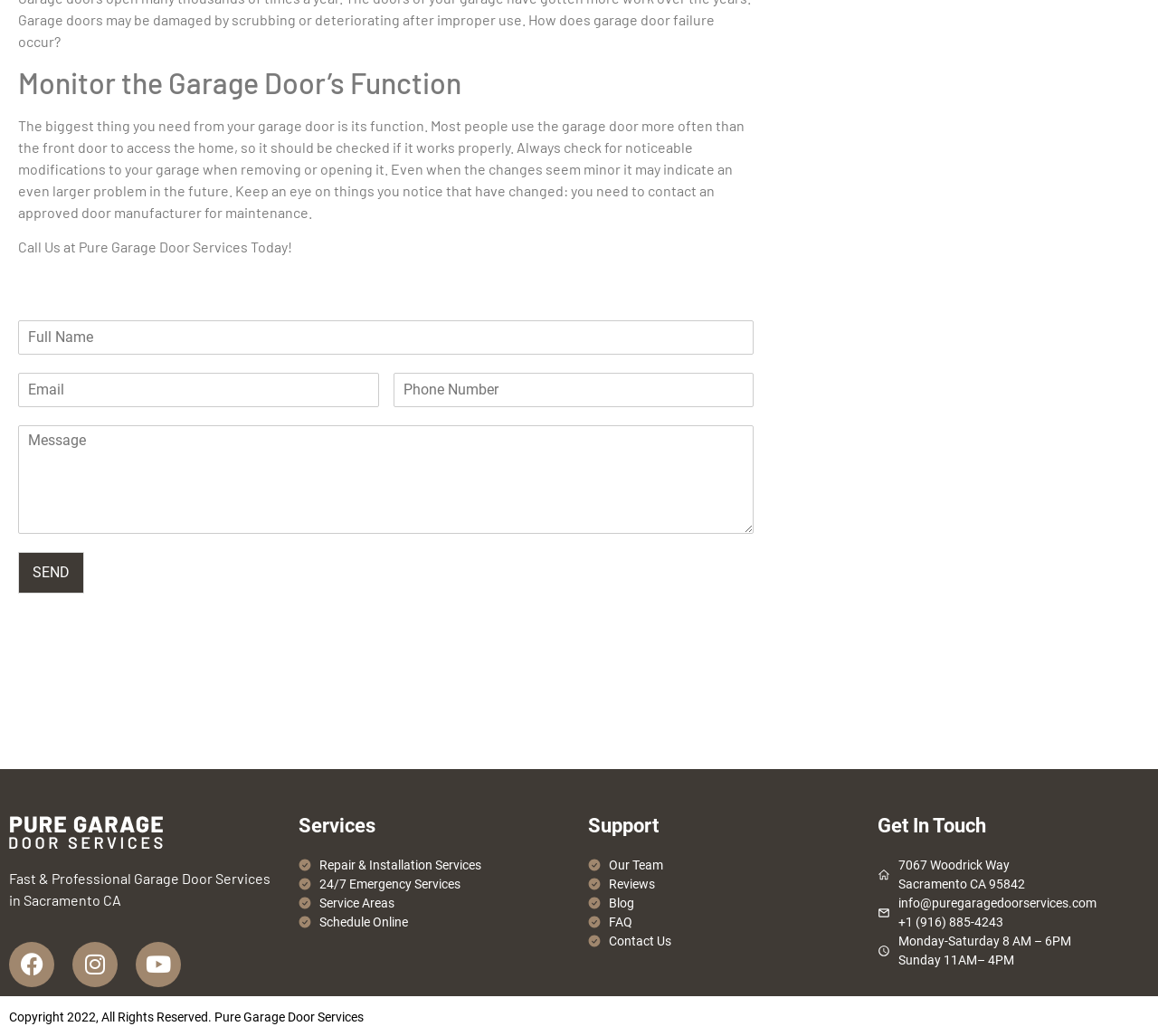What is the address of Pure Garage Door Services?
Answer the question with a single word or phrase, referring to the image.

7067 Woodrick Way, Sacramento CA 95842